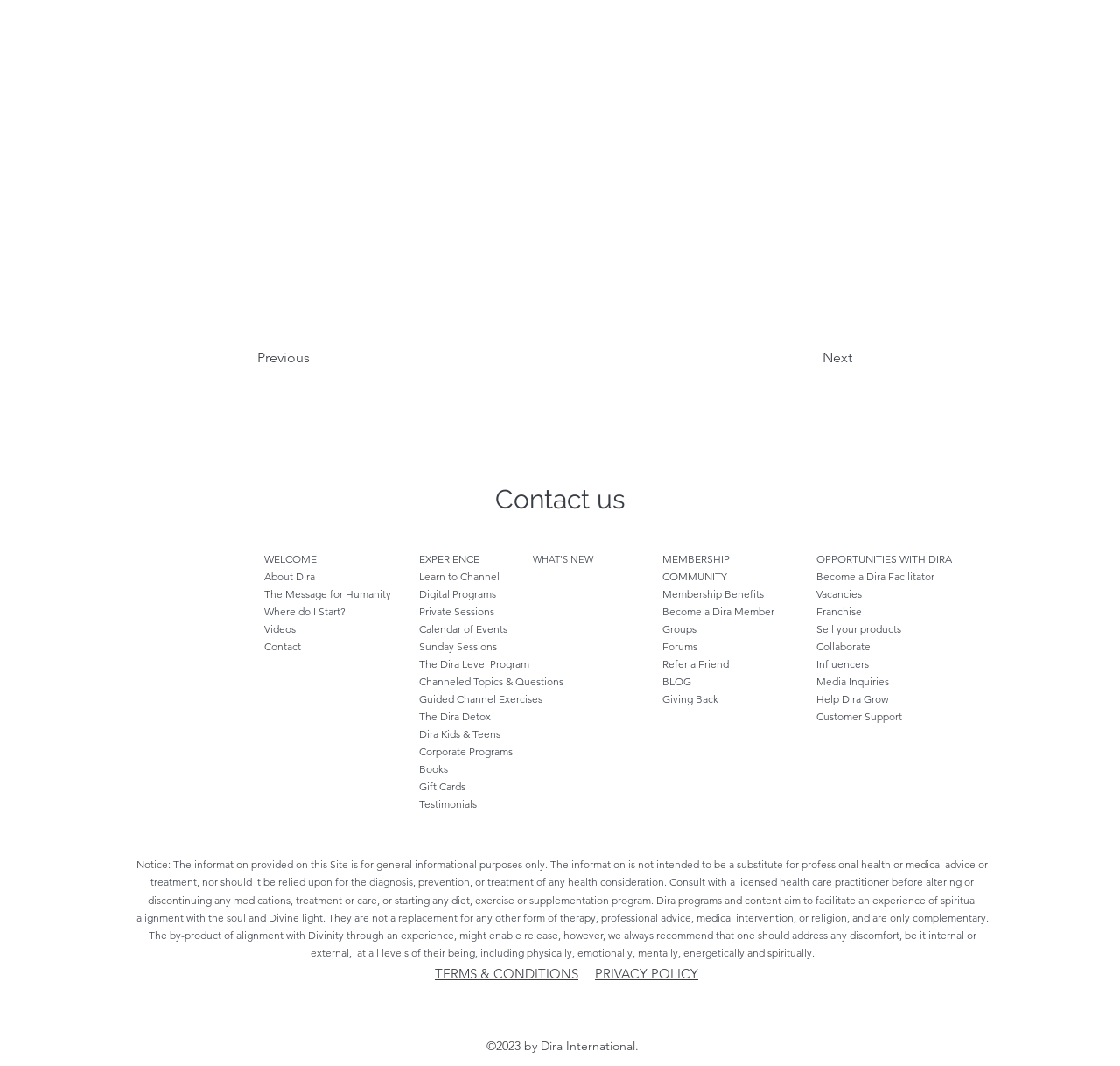Please mark the bounding box coordinates of the area that should be clicked to carry out the instruction: "Learn about 'The Message for Humanity'".

[0.236, 0.551, 0.349, 0.563]